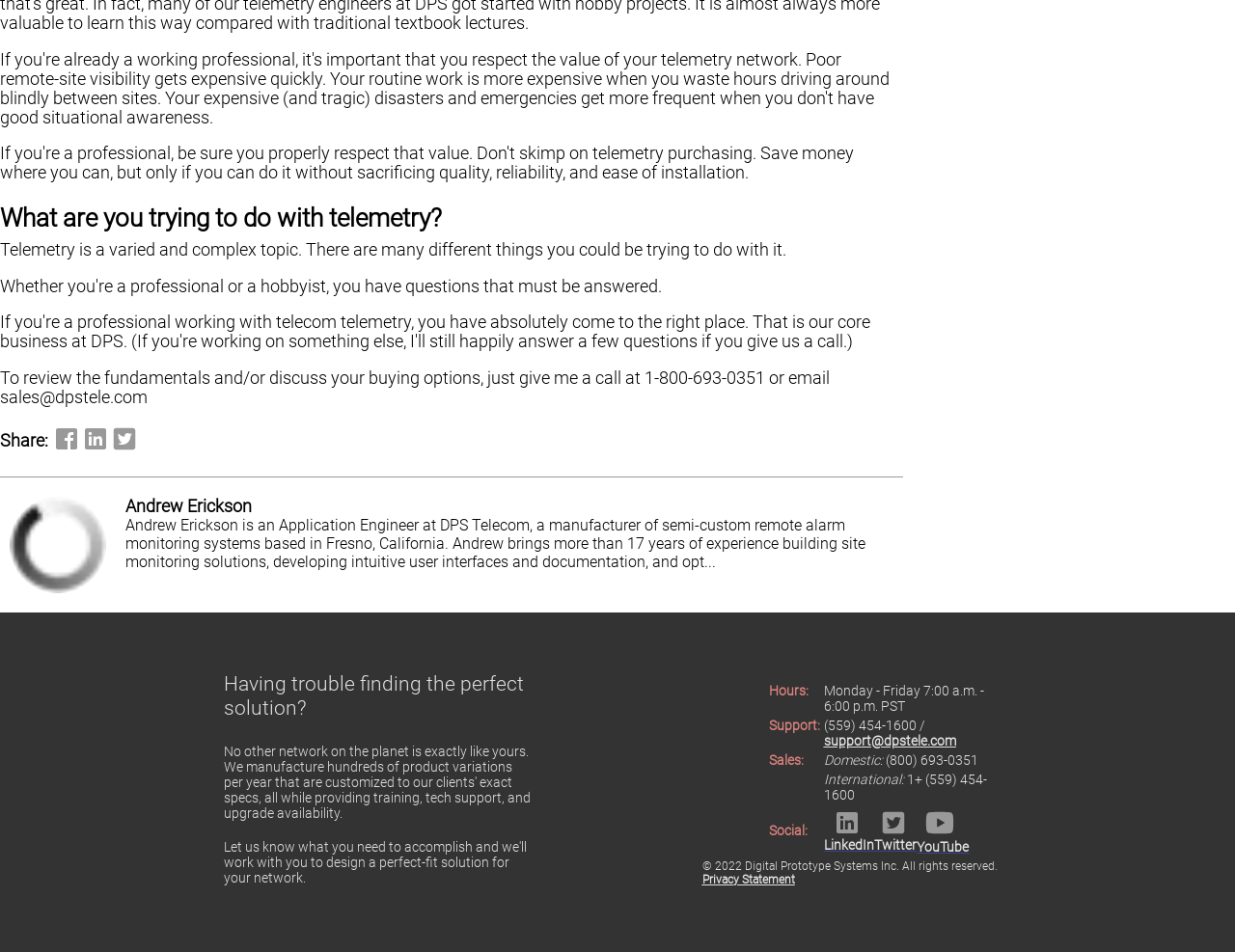Find and provide the bounding box coordinates for the UI element described with: "Privacy Statement".

[0.568, 0.917, 0.643, 0.931]